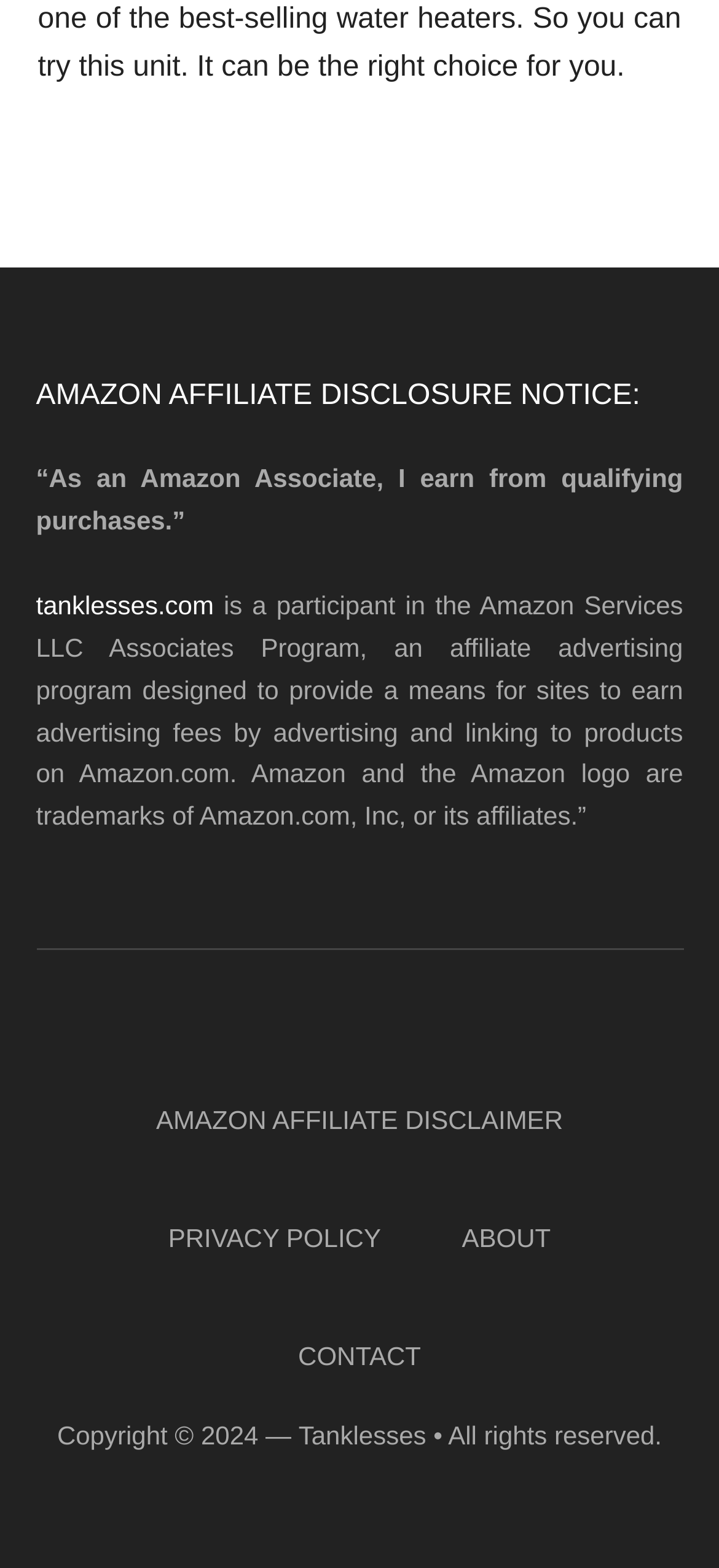What is the Amazon logo described as? Look at the image and give a one-word or short phrase answer.

trademarks of Amazon.com, Inc, or its affiliates